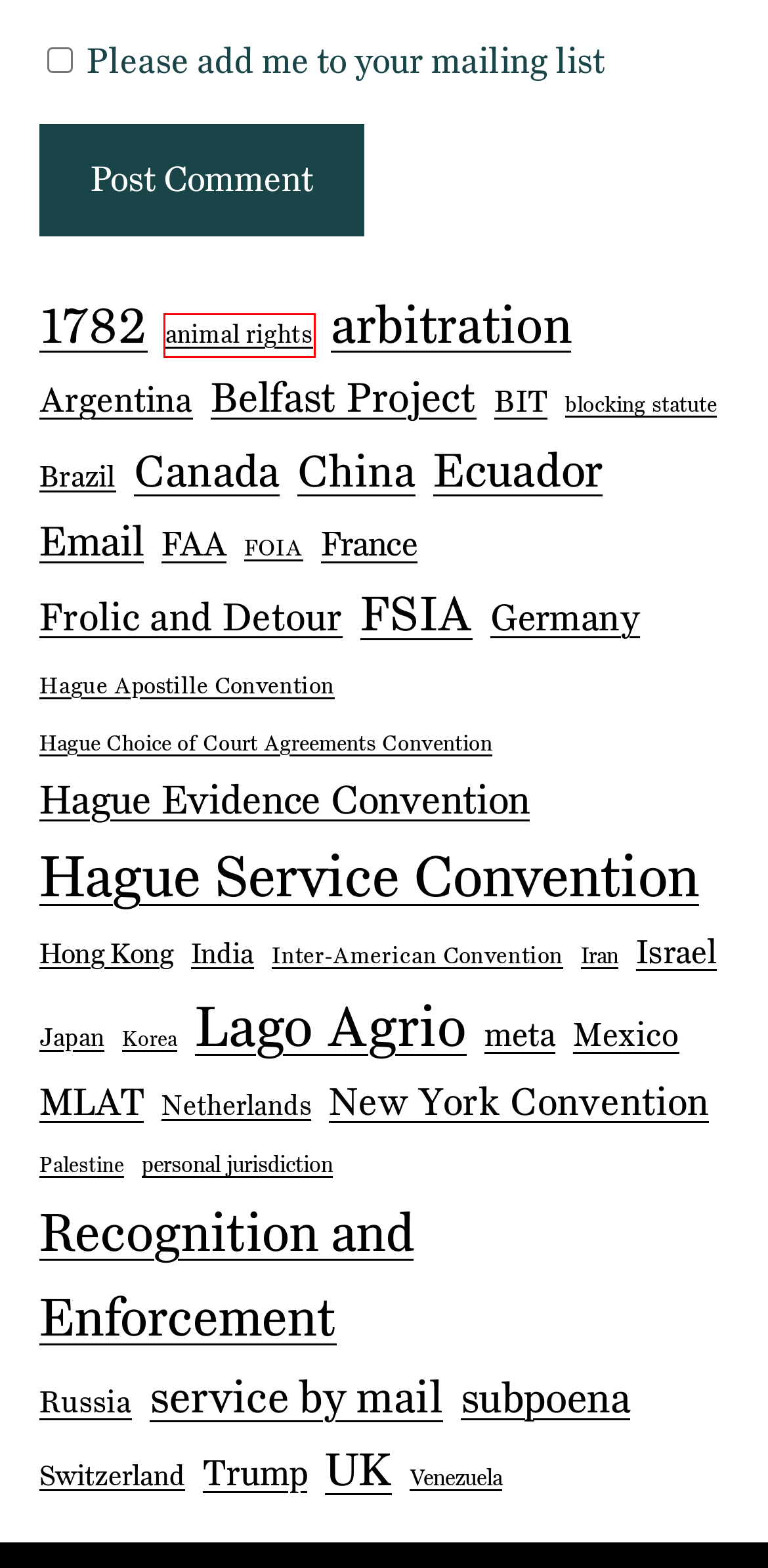Given a screenshot of a webpage with a red bounding box highlighting a UI element, choose the description that best corresponds to the new webpage after clicking the element within the red bounding box. Here are your options:
A. animal rights Archives | Letters Blogatory
B. Hague Choice of Court Agreements Convention Archives | Letters Blogatory
C. Mexico Archives | Letters Blogatory
D. New York Convention Archives | Letters Blogatory
E. France Archives | Letters Blogatory
F. Venezuela Archives | Letters Blogatory
G. India Archives | Letters Blogatory
H. UK Archives | Letters Blogatory

A